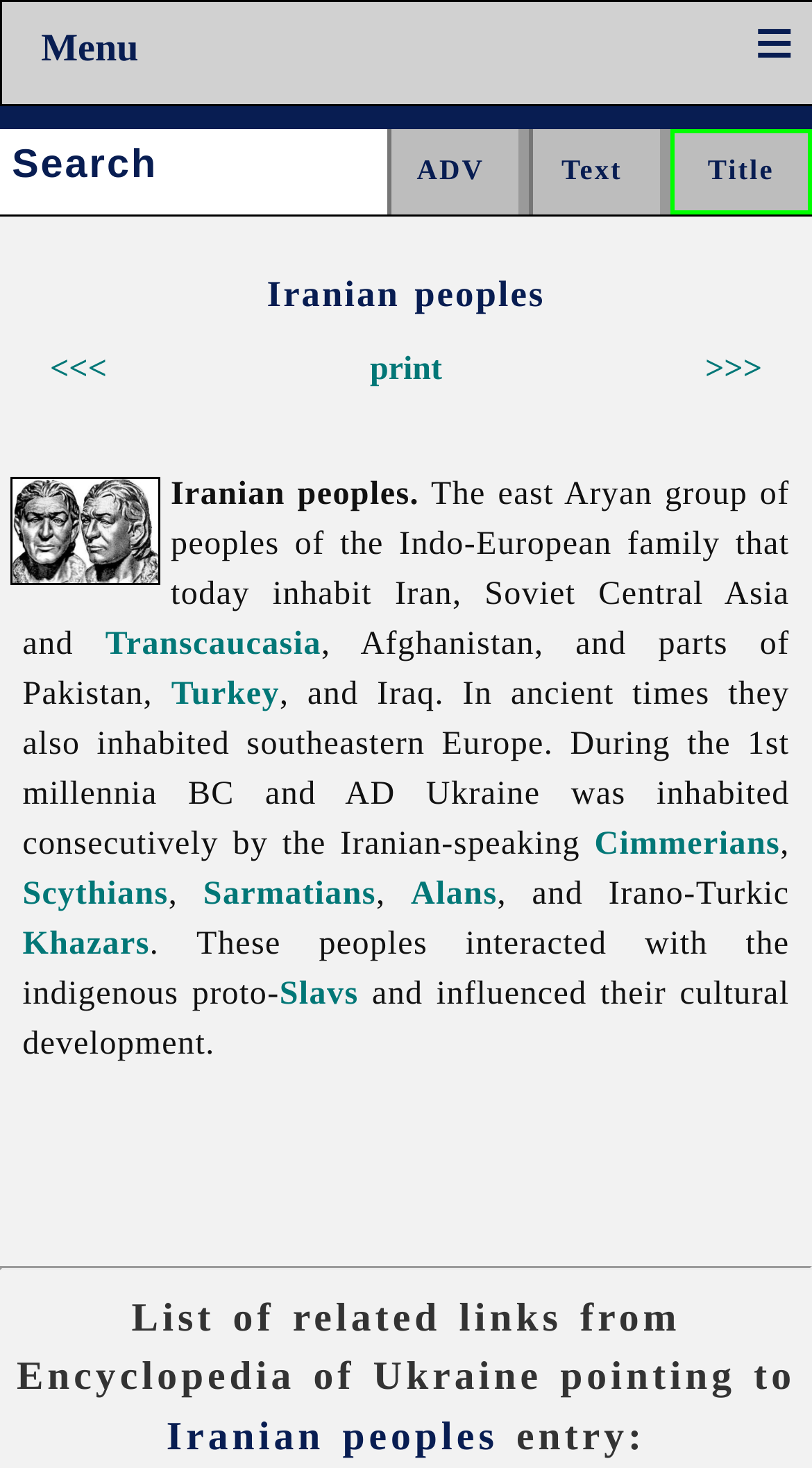Predict the bounding box of the UI element based on the description: "Sarmatians". The coordinates should be four float numbers between 0 and 1, formatted as [left, top, right, bottom].

[0.25, 0.597, 0.463, 0.621]